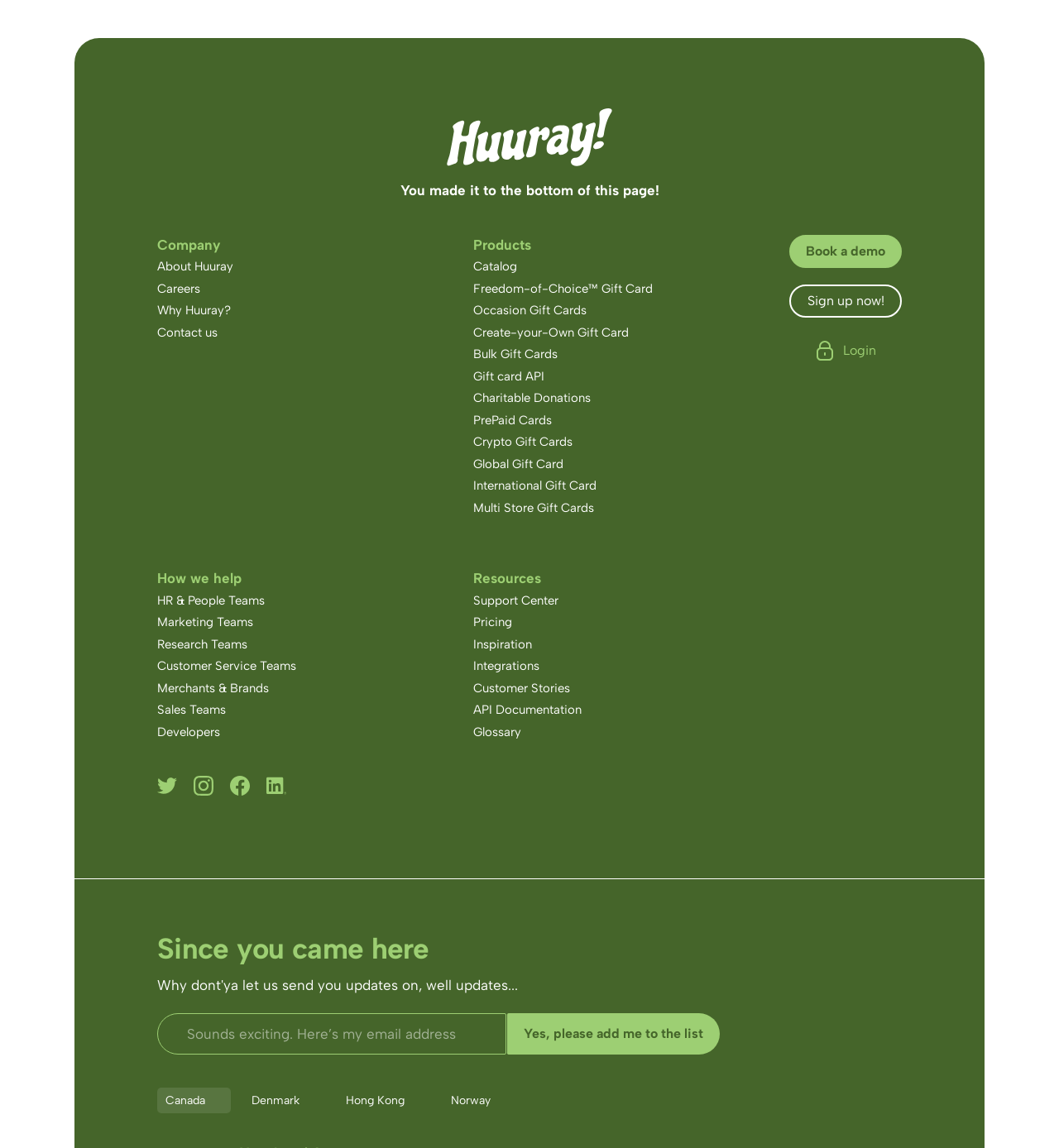Determine the bounding box coordinates of the region I should click to achieve the following instruction: "Click the 'Book a demo' button". Ensure the bounding box coordinates are four float numbers between 0 and 1, i.e., [left, top, right, bottom].

[0.745, 0.204, 0.852, 0.233]